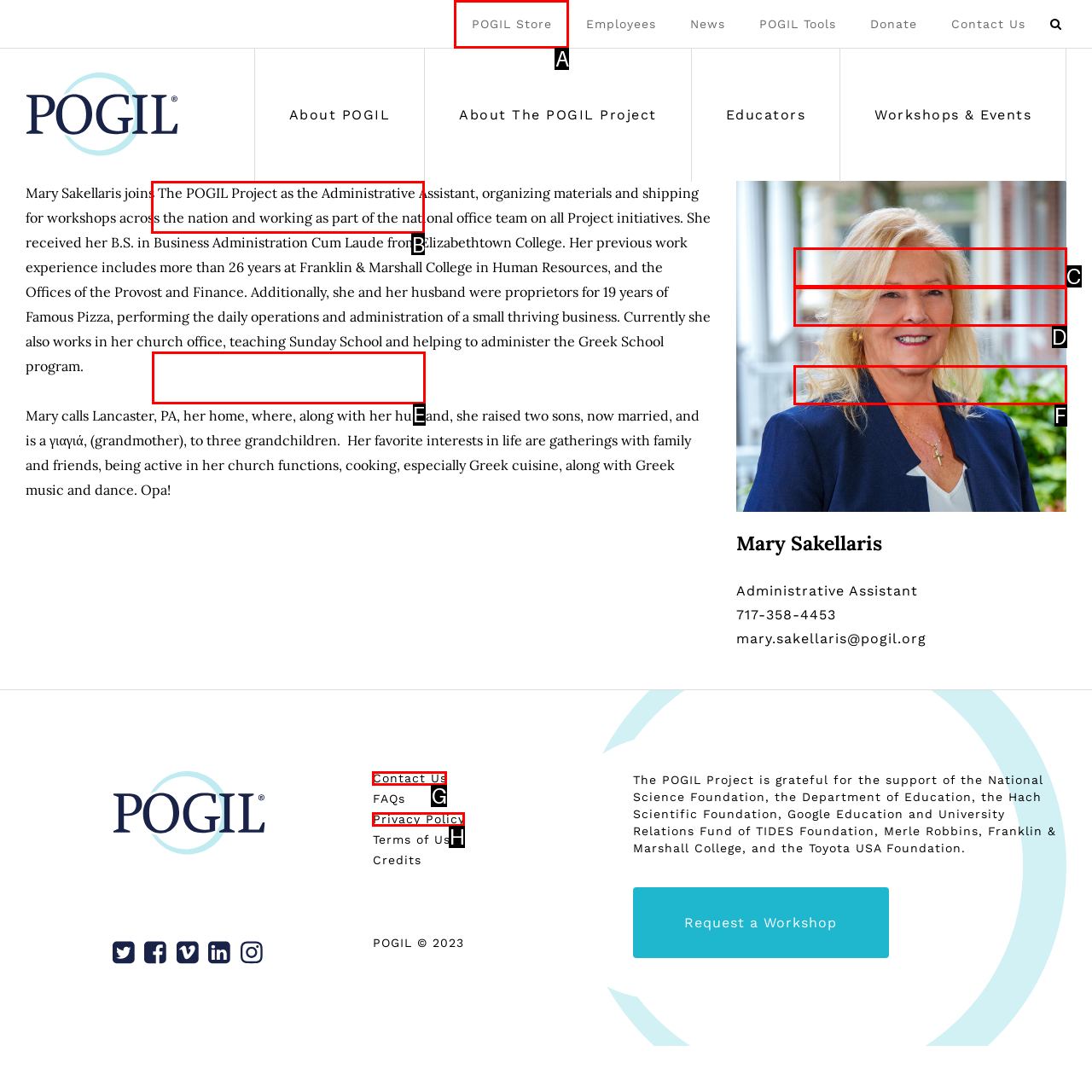Decide which HTML element to click to complete the task: Read about What is POGIL? Provide the letter of the appropriate option.

B